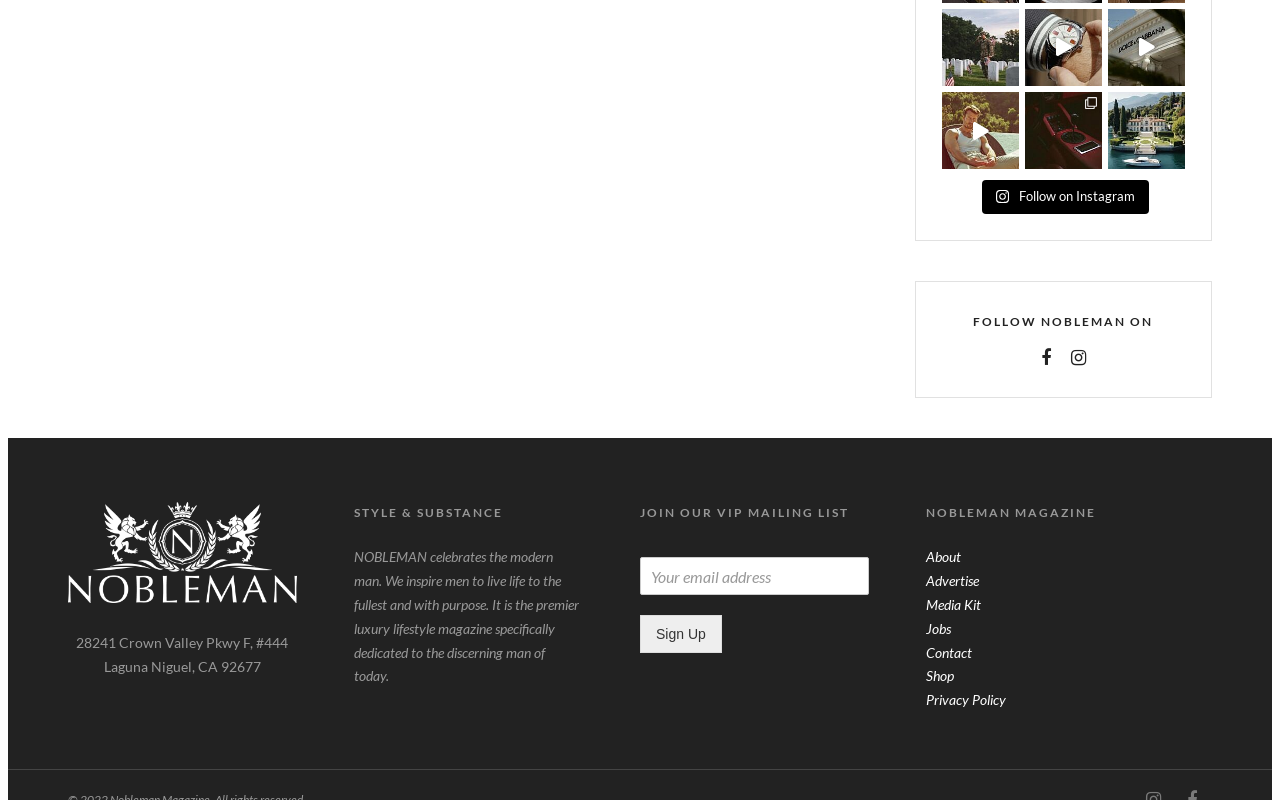What can users do with their email address?
Using the information presented in the image, please offer a detailed response to the question.

The textbox element with the label 'Your email address' and the button 'Sign Up' located below it suggest that users can enter their email address to sign up for the VIP mailing list.